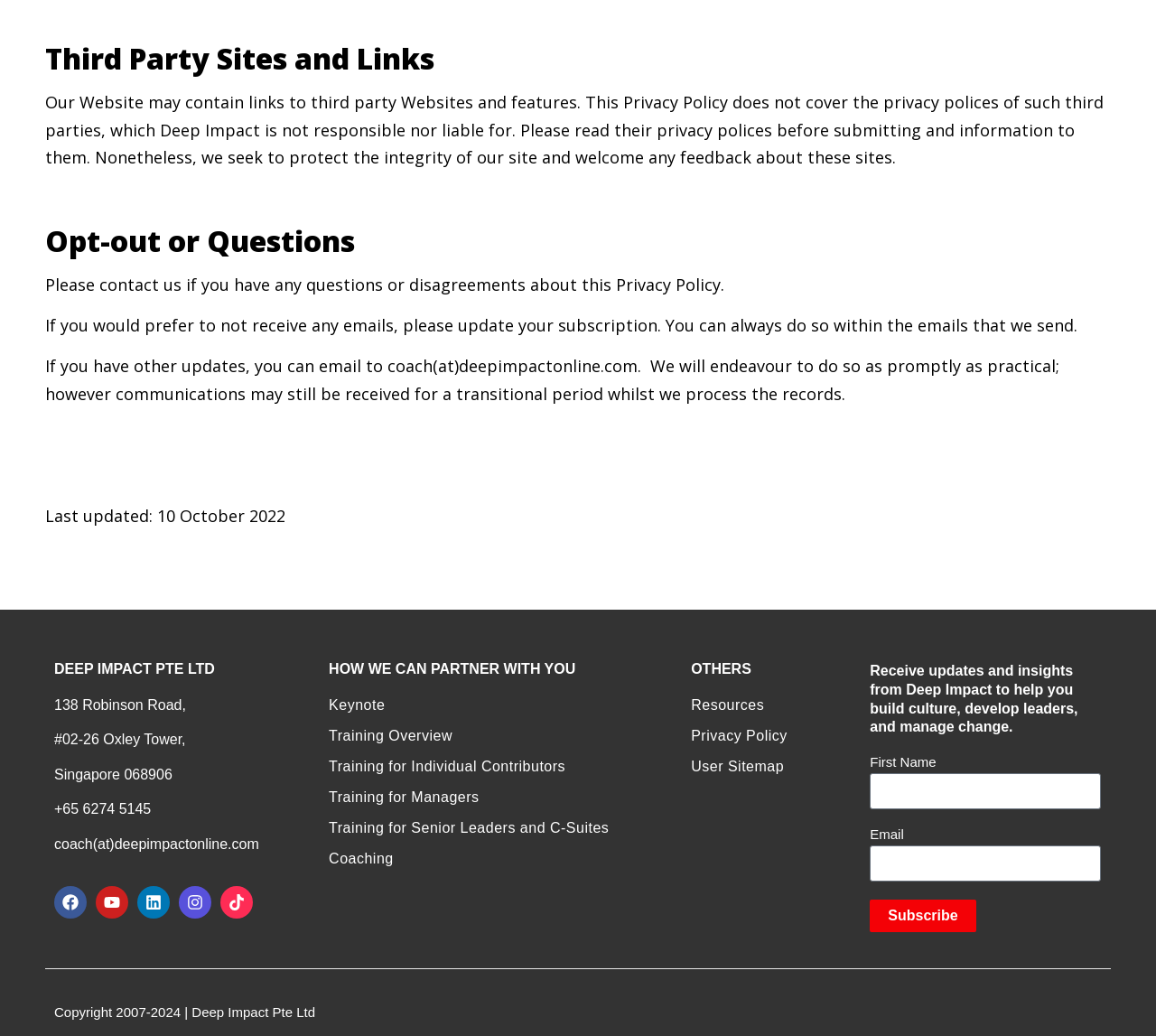What is the company's address?
Please answer the question with a detailed and comprehensive explanation.

The company's address can be found in the section 'DEEP IMPACT PTE LTD' which is located at the bottom of the webpage. The address is specified as '138 Robinson Road, #02-26 Oxley Tower, Singapore 068906'.